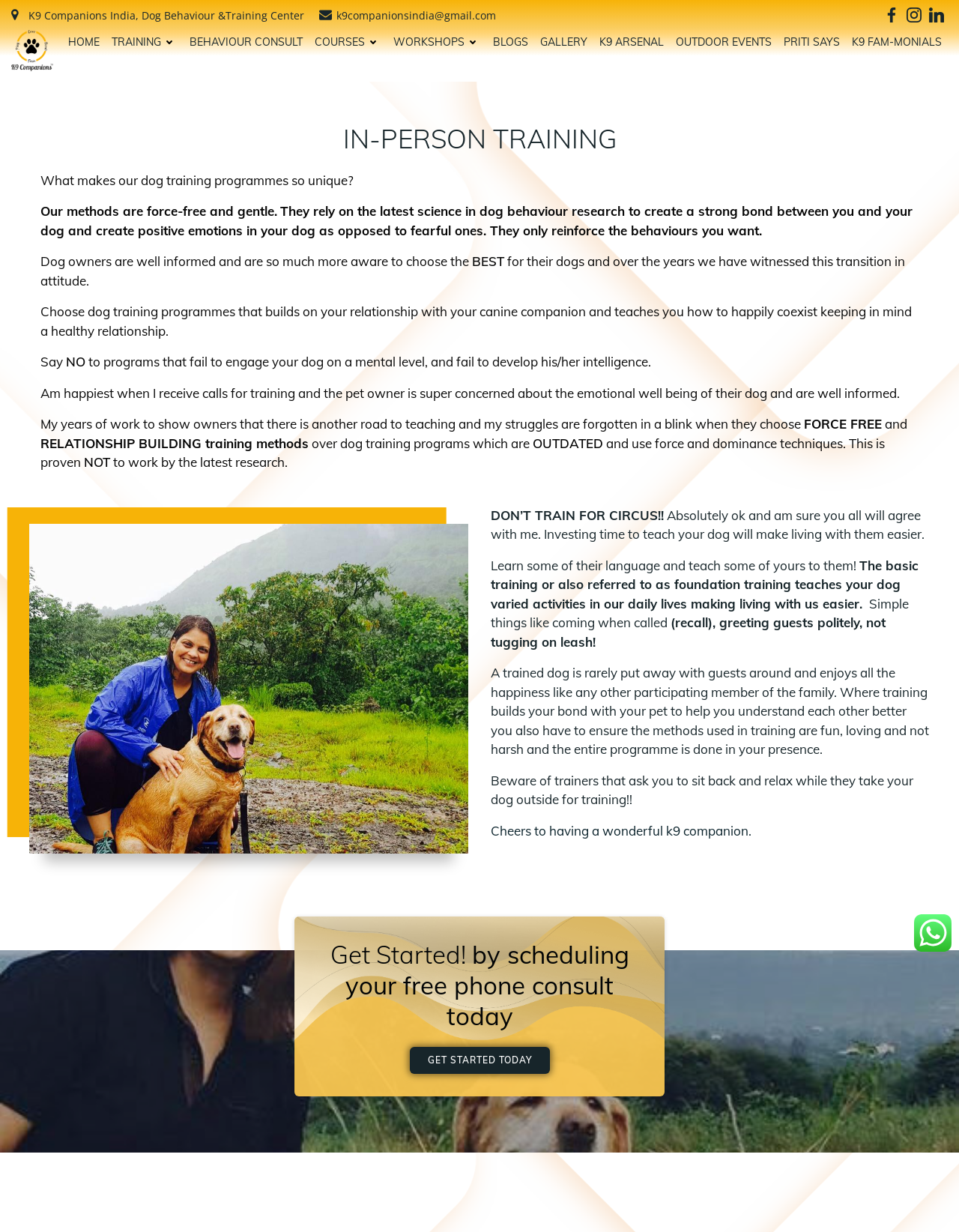Please locate the bounding box coordinates of the element that should be clicked to achieve the given instruction: "WhatsApp us".

[0.953, 0.742, 0.992, 0.773]